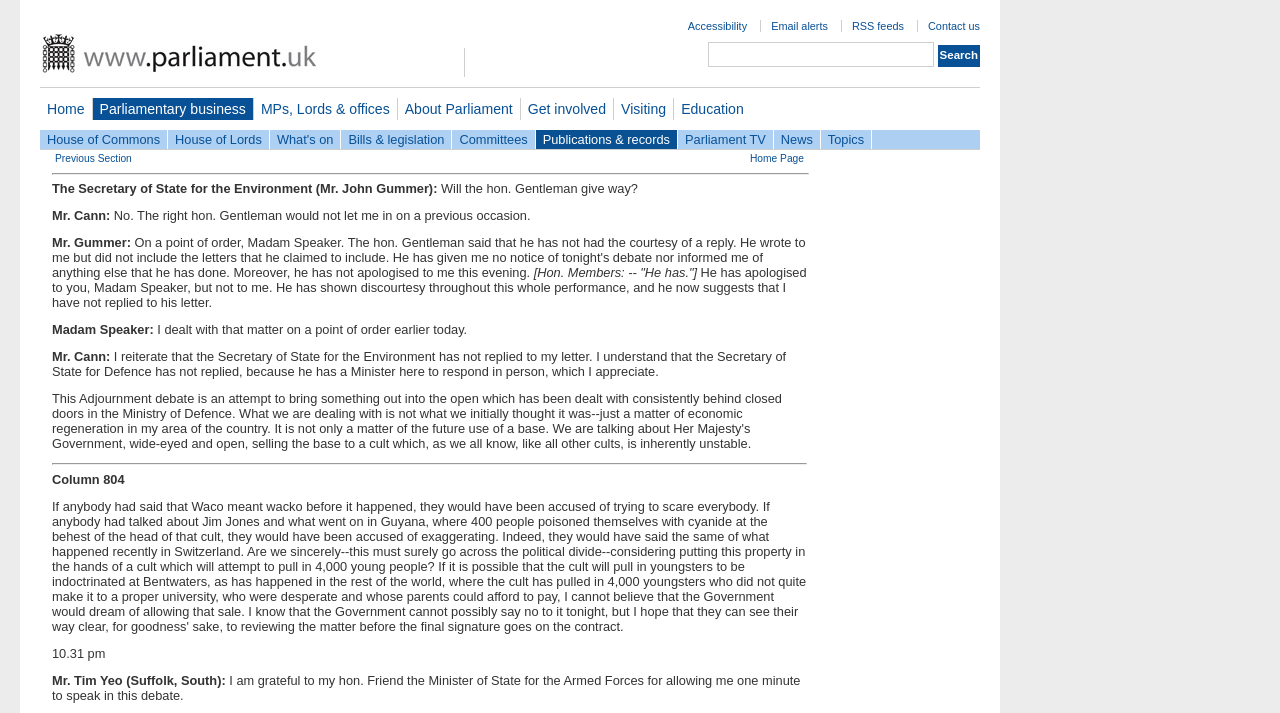From the details in the image, provide a thorough response to the question: What is the time mentioned at the bottom of the webpage?

I scrolled down to the bottom of the webpage and found a timestamp '10.31 pm'.